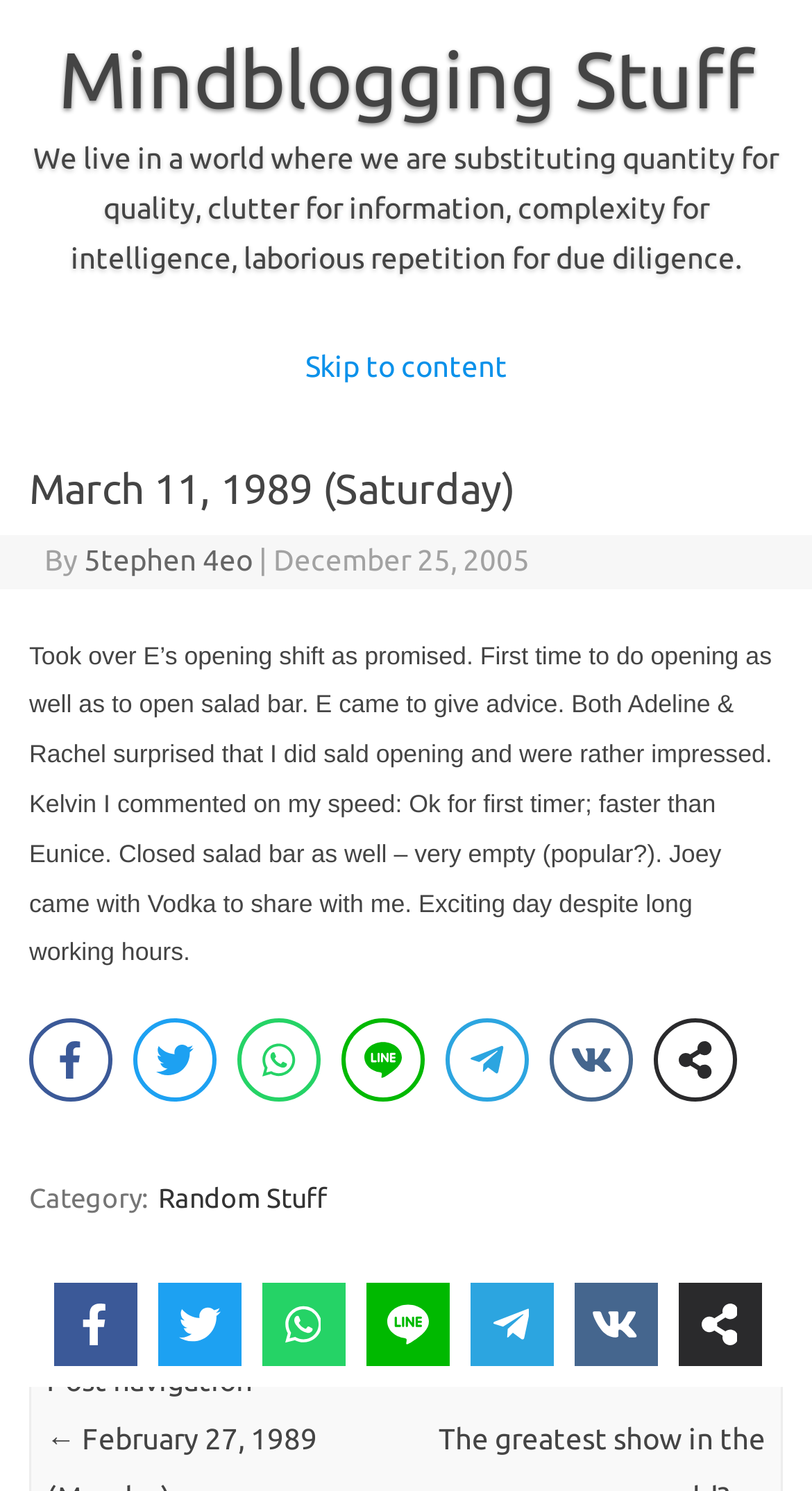Please determine the bounding box coordinates of the element's region to click for the following instruction: "Click on the '5tephen 4eo' link".

[0.103, 0.364, 0.311, 0.386]